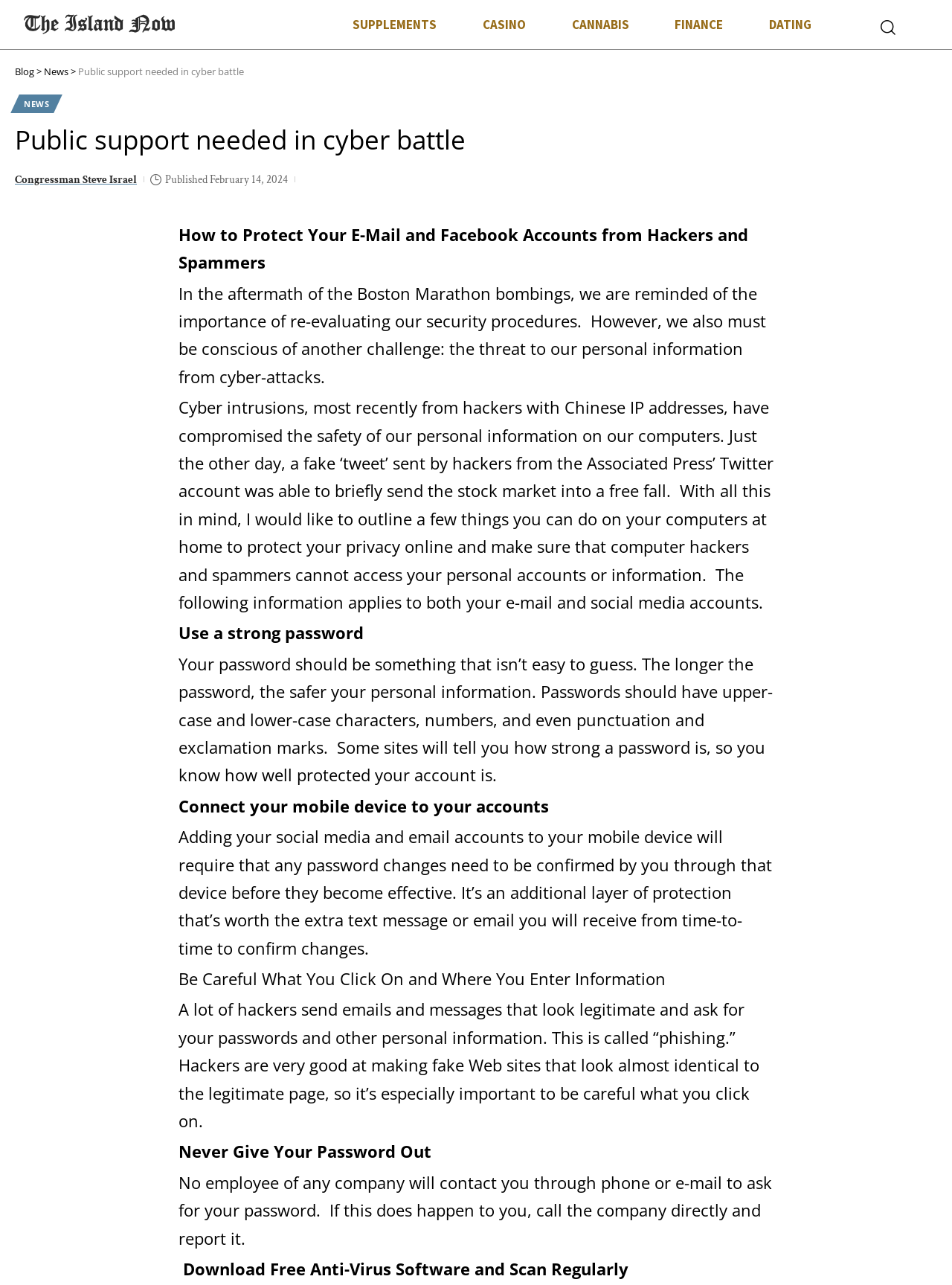Find and indicate the bounding box coordinates of the region you should select to follow the given instruction: "See all recent posts".

None